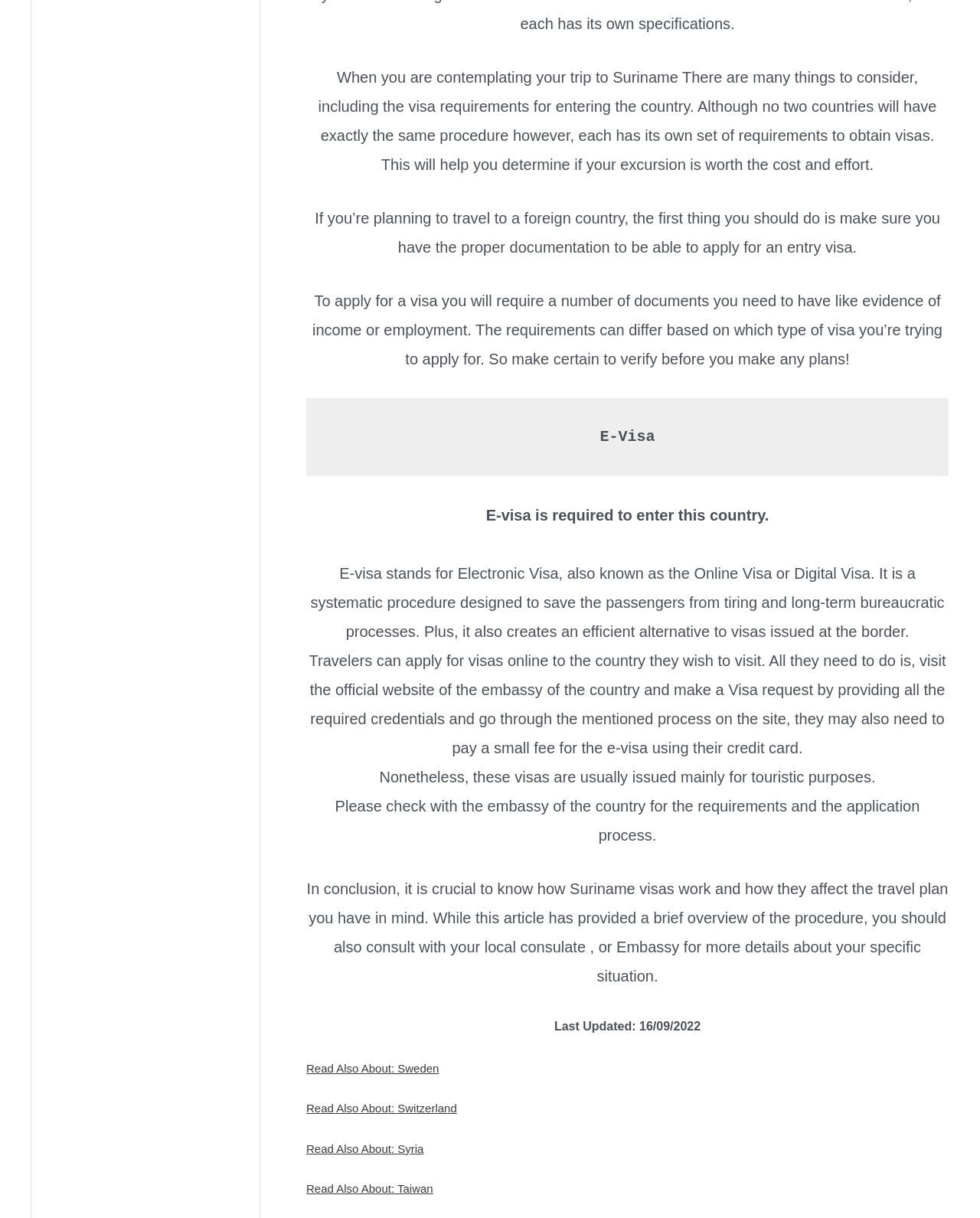What is an E-Visa?
Refer to the image and provide a detailed answer to the question.

According to the webpage, an E-Visa stands for Electronic Visa, also known as the Online Visa or Digital Visa. It is a systematic procedure designed to save the passengers from tiring and long-term bureaucratic processes.